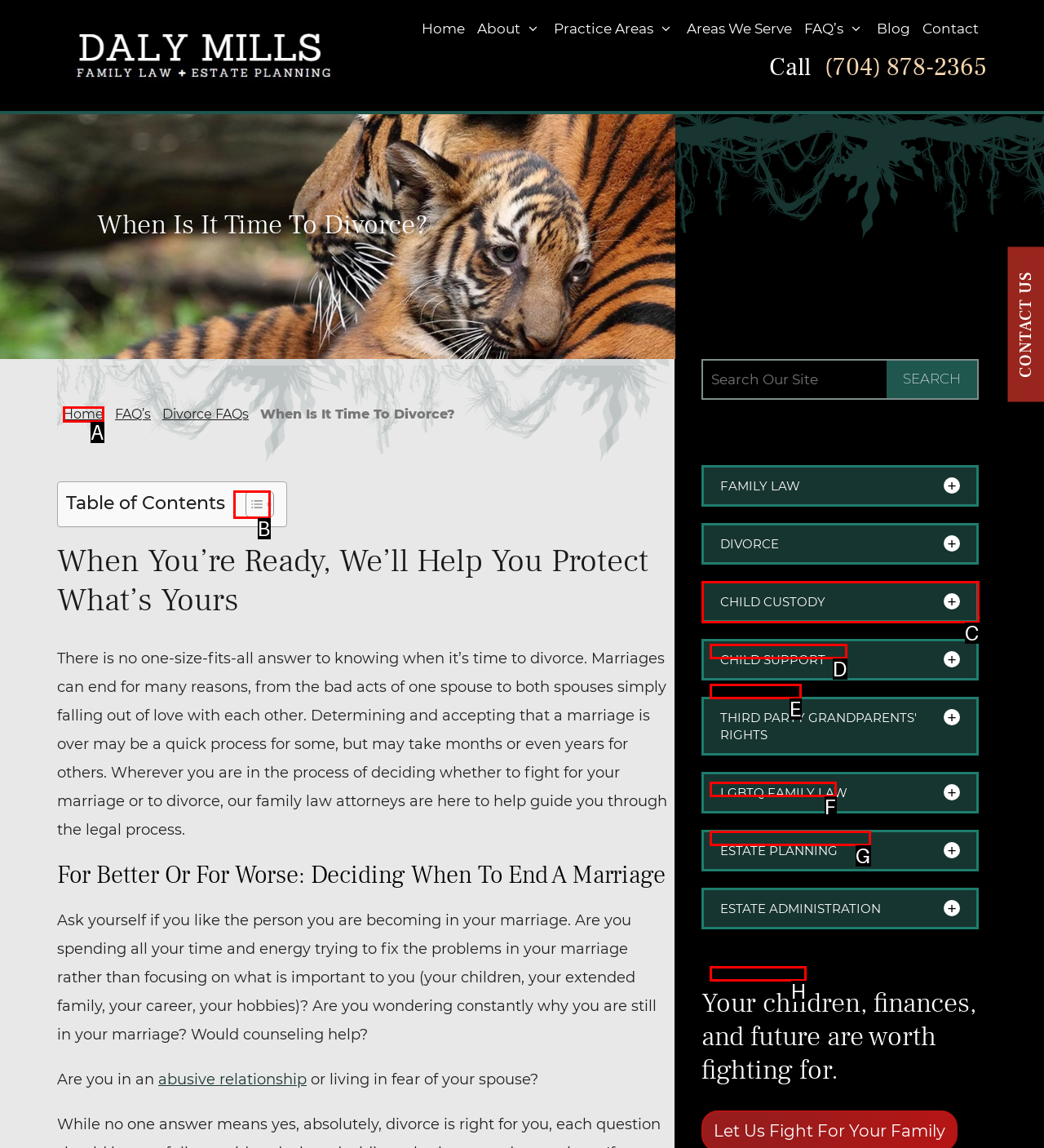Identify the HTML element that corresponds to the following description: Property And Asset Division. Provide the letter of the correct option from the presented choices.

G